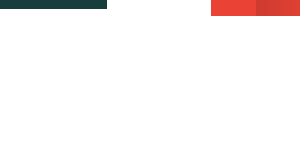Look at the image and answer the question in detail:
Where can the rug be placed?

According to the caption, the rug is designed to enhance any living room, bedroom, or entryway, making it a versatile piece that can be placed in various areas of a home or high-traffic area.